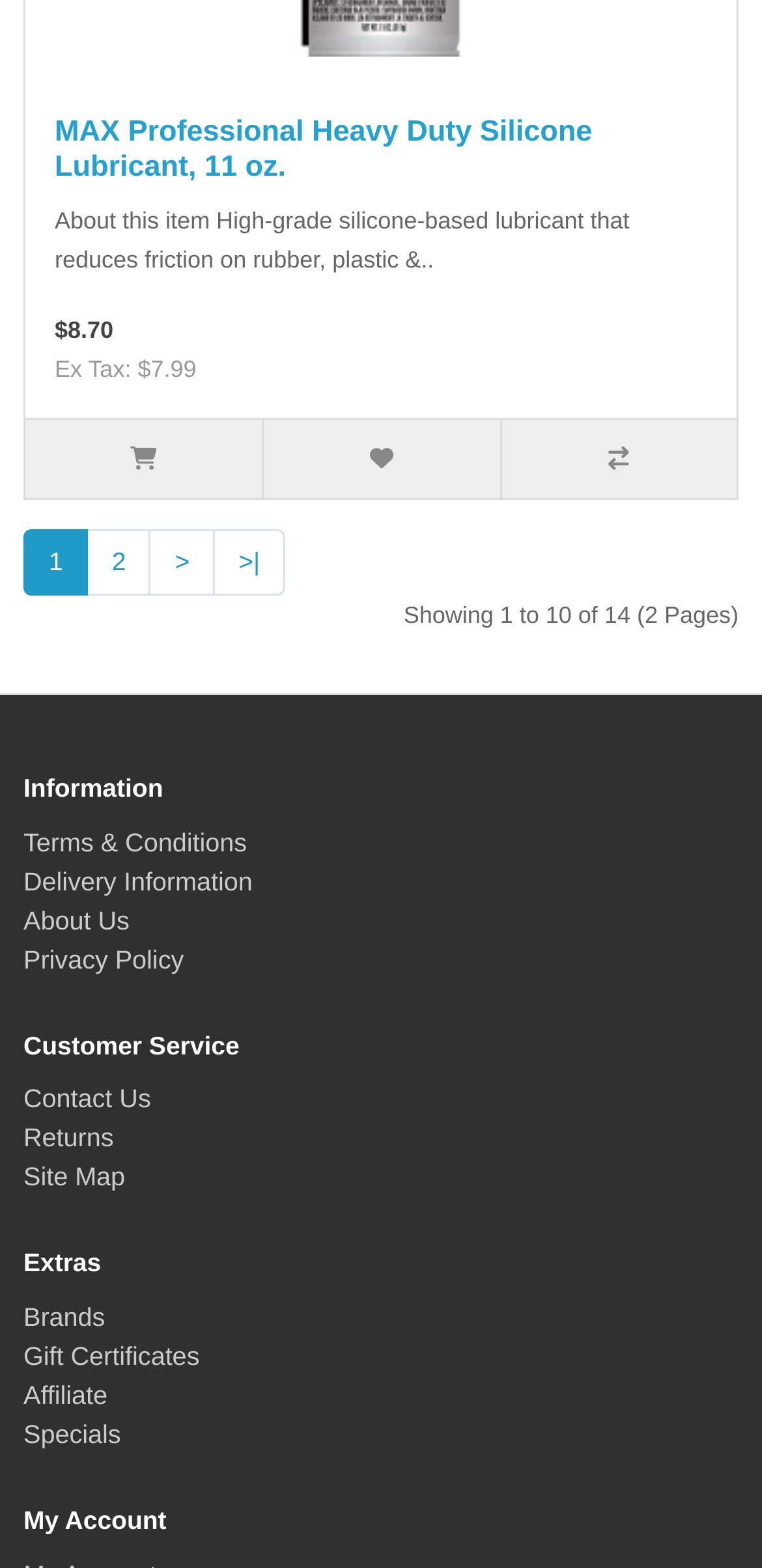What is the section below the product information?
Refer to the image and give a detailed response to the question.

The section below the product information is obtained from the heading element that reads 'Information', which is located below the product description and price.